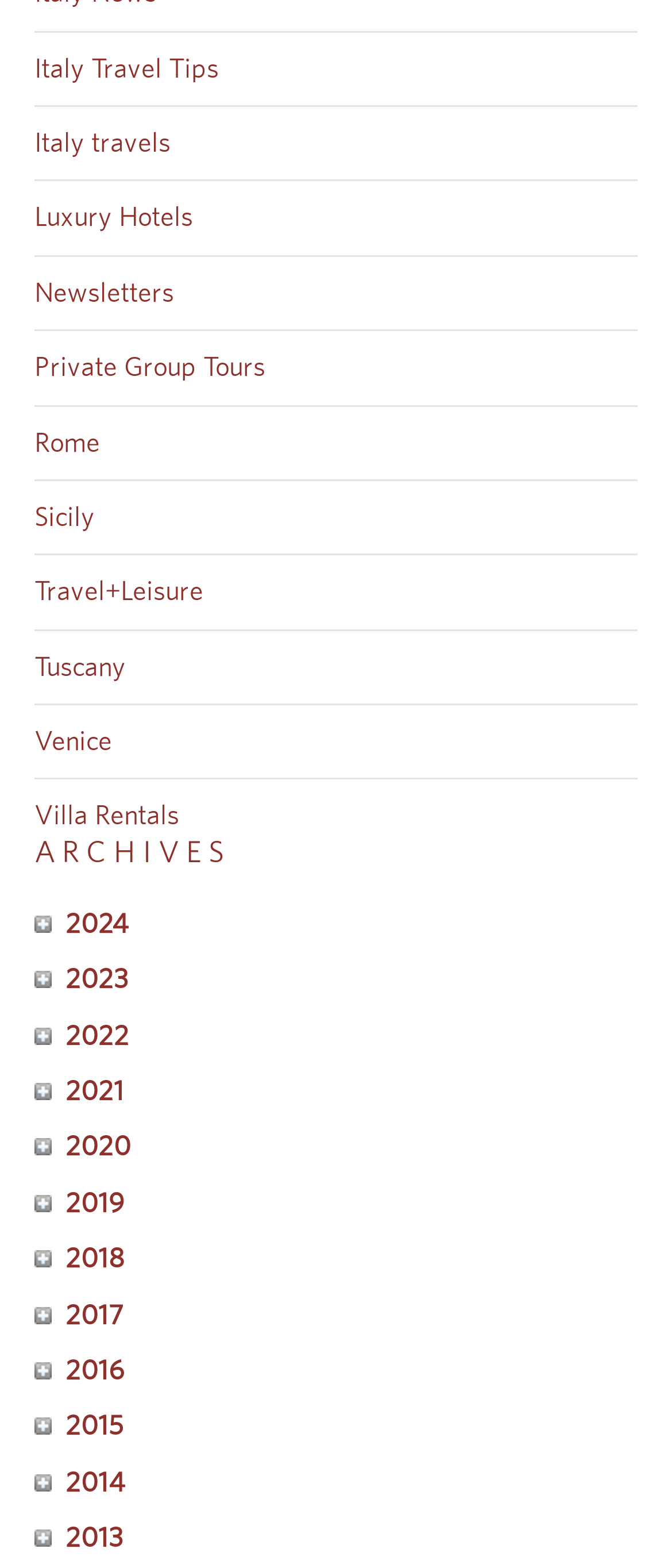Given the description: "Italy Travel Tips", determine the bounding box coordinates of the UI element. The coordinates should be formatted as four float numbers between 0 and 1, [left, top, right, bottom].

[0.051, 0.035, 0.326, 0.052]